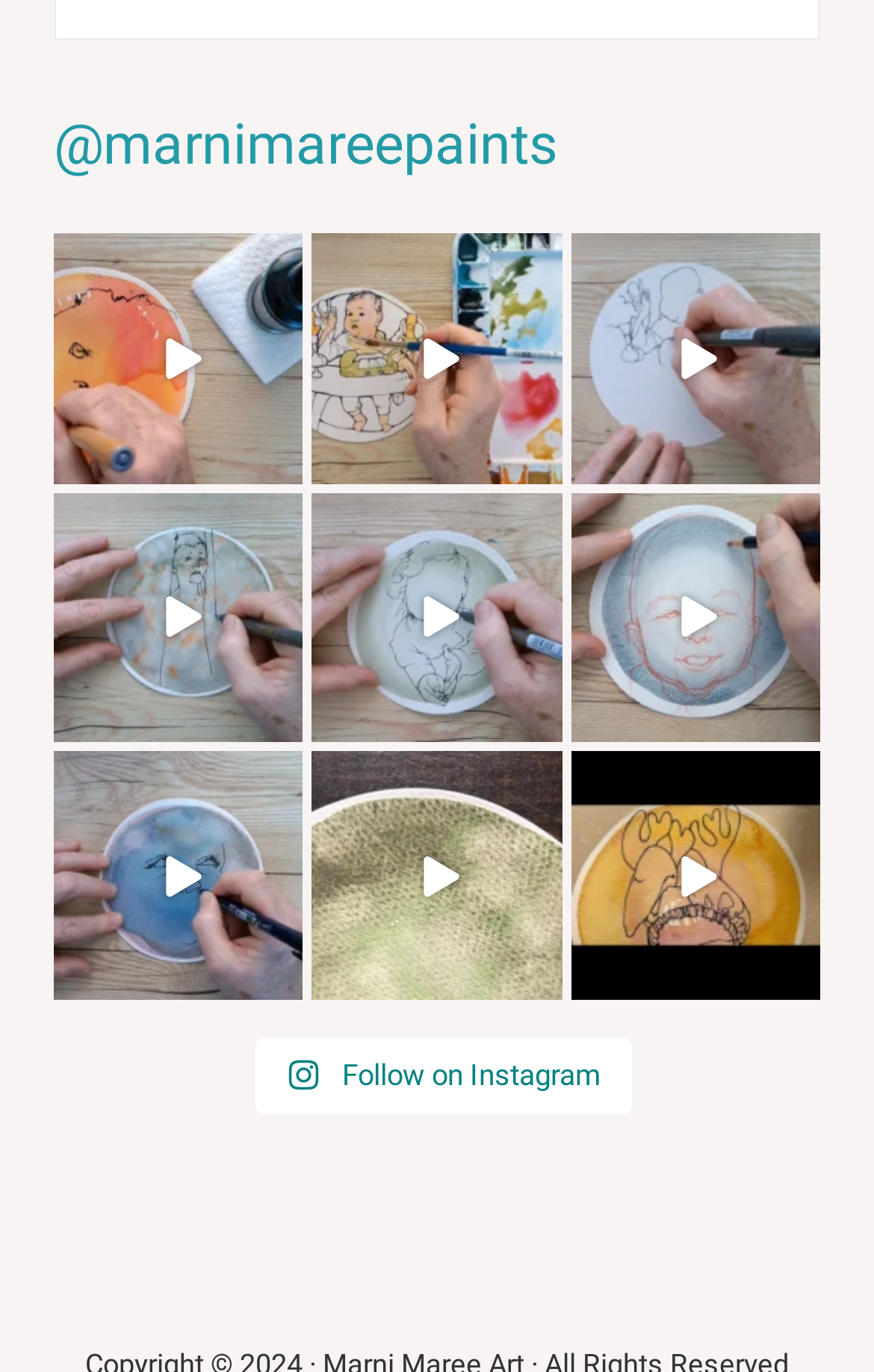What is the date of the post with the 'Open' link at the top?
Please answer the question as detailed as possible.

I found the 'Open' link at the top of the webpage and looked for the corresponding StaticText element with a date. I found the date 'Jun 9'.